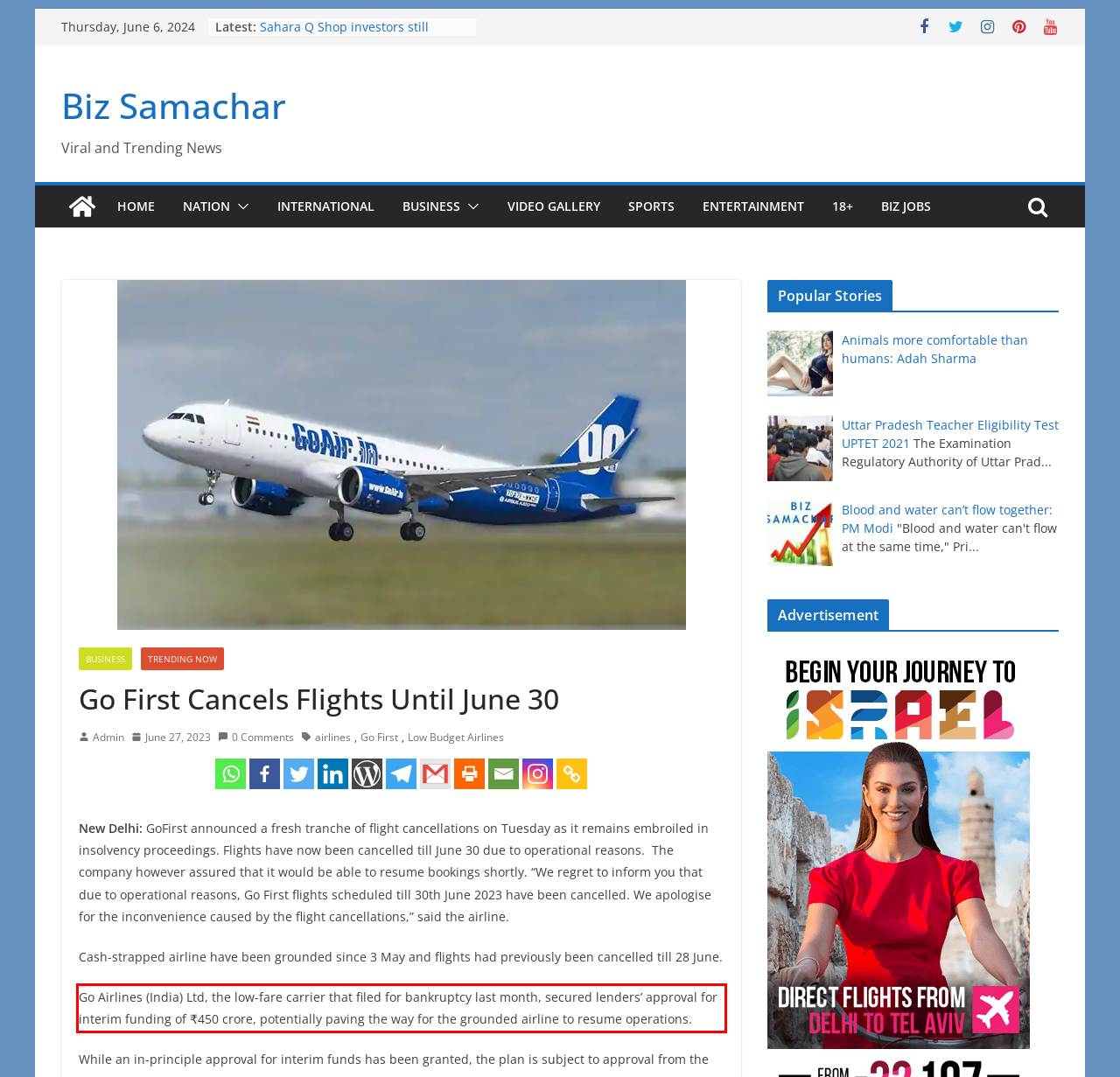Identify the red bounding box in the webpage screenshot and perform OCR to generate the text content enclosed.

Go Airlines (India) Ltd, the low-fare carrier that filed for bankruptcy last month, secured lenders’ approval for interim funding of ₹450 crore, potentially paving the way for the grounded airline to resume operations.